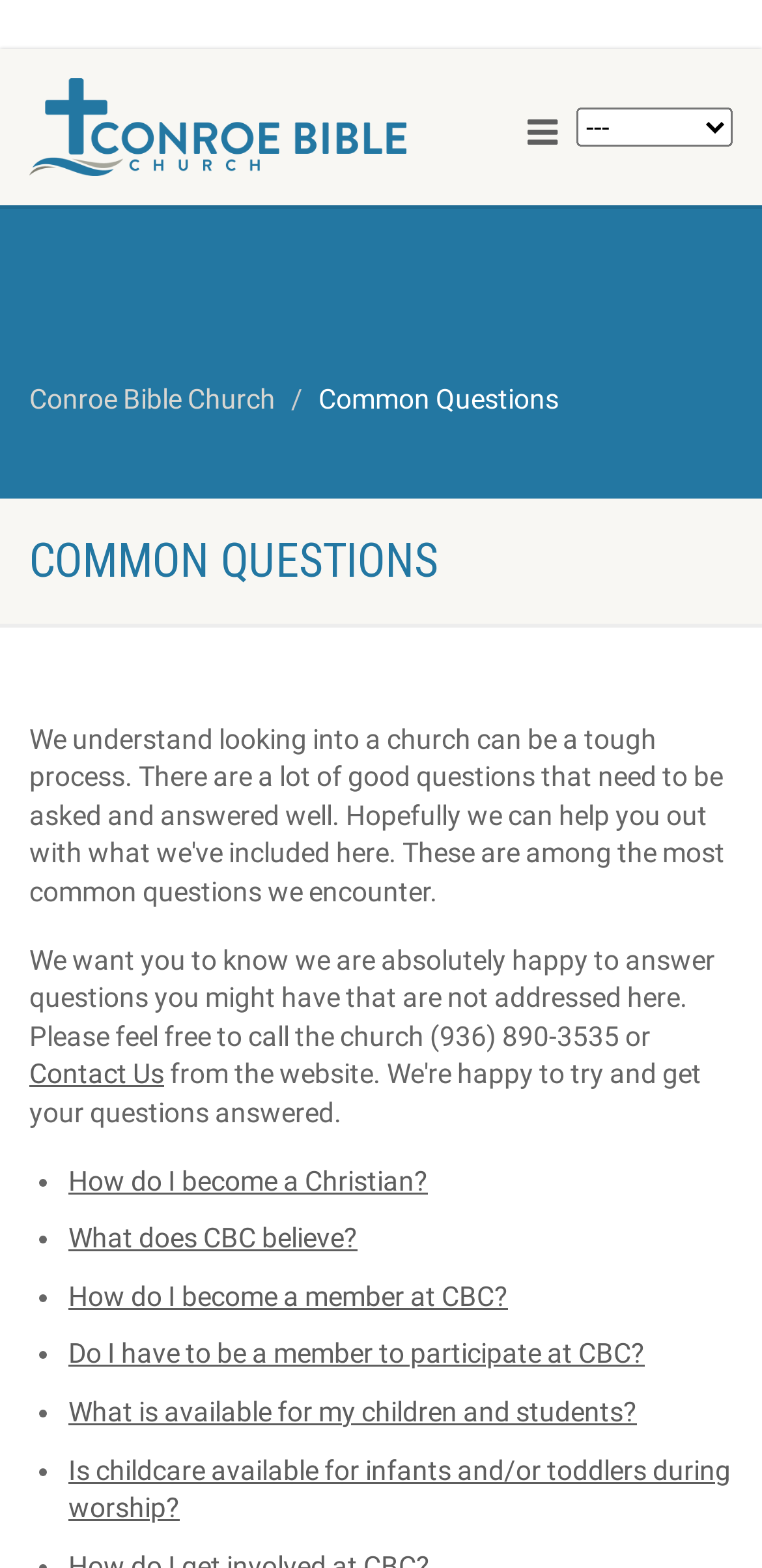Can you specify the bounding box coordinates for the region that should be clicked to fulfill this instruction: "Click the Conroe Bible Church logo".

[0.038, 0.05, 0.533, 0.112]